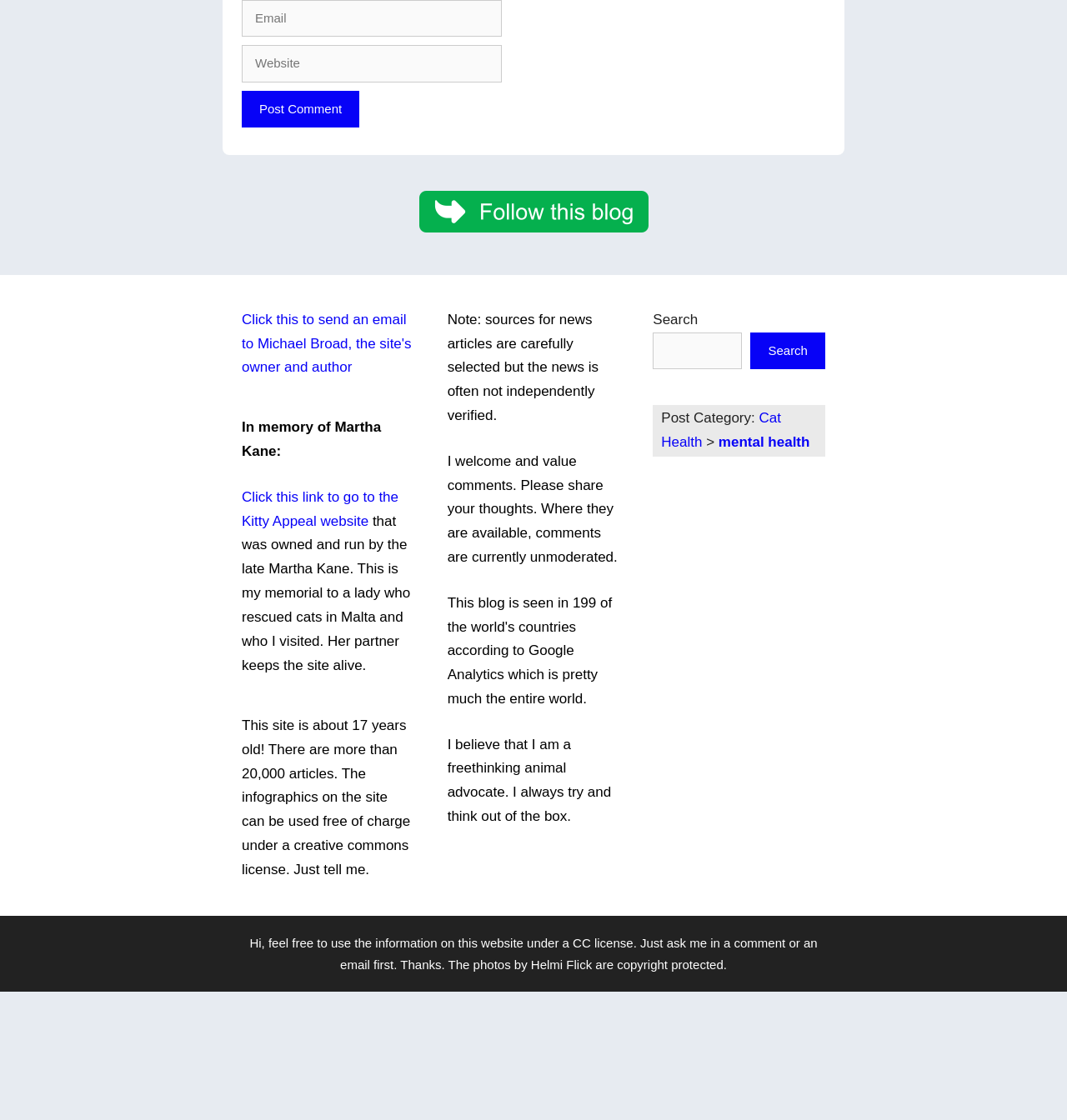Could you indicate the bounding box coordinates of the region to click in order to complete this instruction: "Click to send an email to Michael Broad".

[0.227, 0.278, 0.386, 0.335]